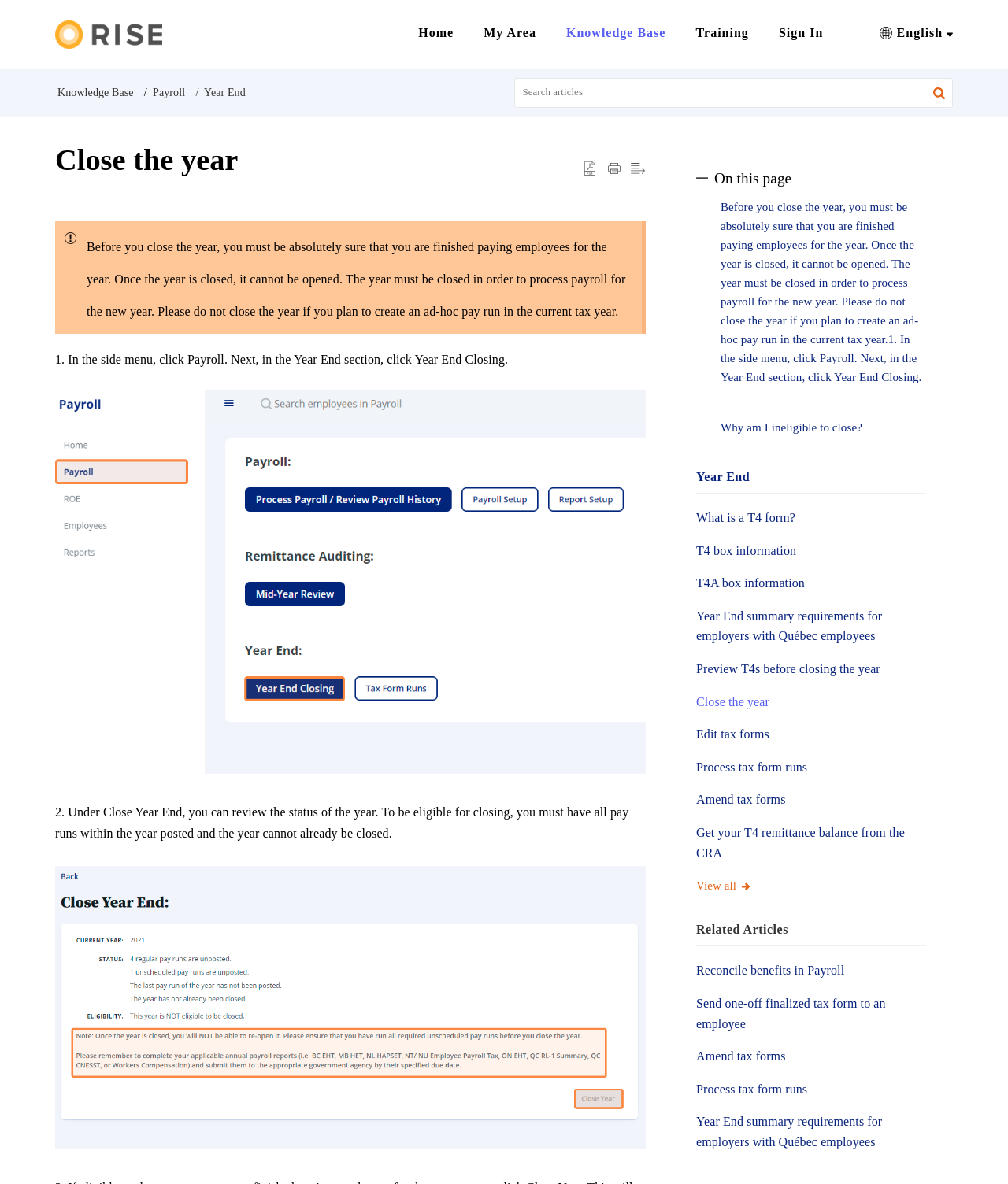Generate a thorough caption that explains the contents of the webpage.

This webpage is about closing the year for payroll purposes. At the top, there are three "Skip to" links: "Skip to Content", "Skip to Menu", and "Skip to Footer". Below these links, there is a tab navigation menu with four tabs: "Home", "My Area", "Knowledge Base", and "Training". To the right of the tabs, there is a "Sign In" link and a language selection dropdown with an English flag icon.

The main content of the page is divided into sections. The first section has a heading "Close the year" and a paragraph of text explaining the importance of closing the year for payroll purposes. Below this text, there are three steps to close the year, each with a brief description and an icon.

To the right of the main content, there is a search bar with a search button and three icons for "Reader view", "Print Article", and "Download as PDF". Below the search bar, there is a "Breadcrumbs" navigation menu with three links: "Knowledge Base", "Payroll", and "Year End".

The rest of the page is dedicated to related articles and links. There are several links to articles about year-end payroll processing, tax forms, and related topics. These links are organized into sections with headings such as "Year End" and "Related Articles". Some of the links have icons next to them. At the bottom of the page, there is a "View all" link with an icon.